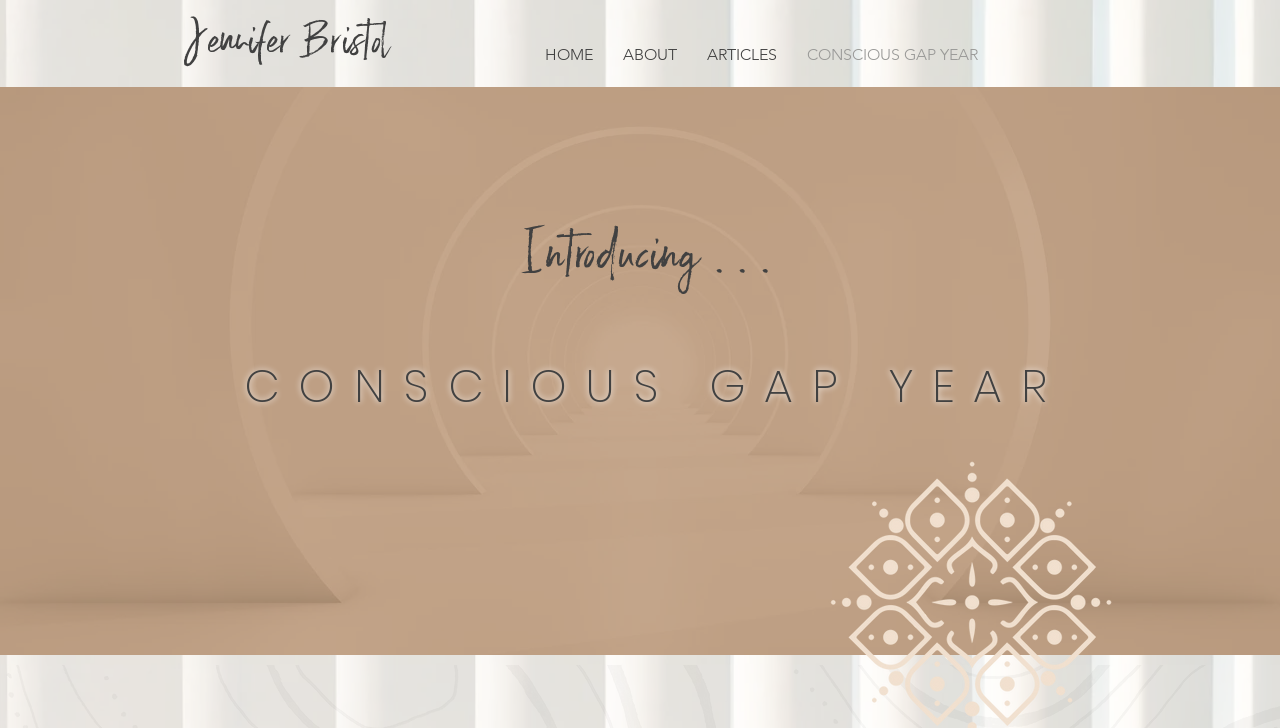What is the topic of the 'CONSCIOUS GAP YEAR' section?
Using the image, answer in one word or phrase.

Gap year